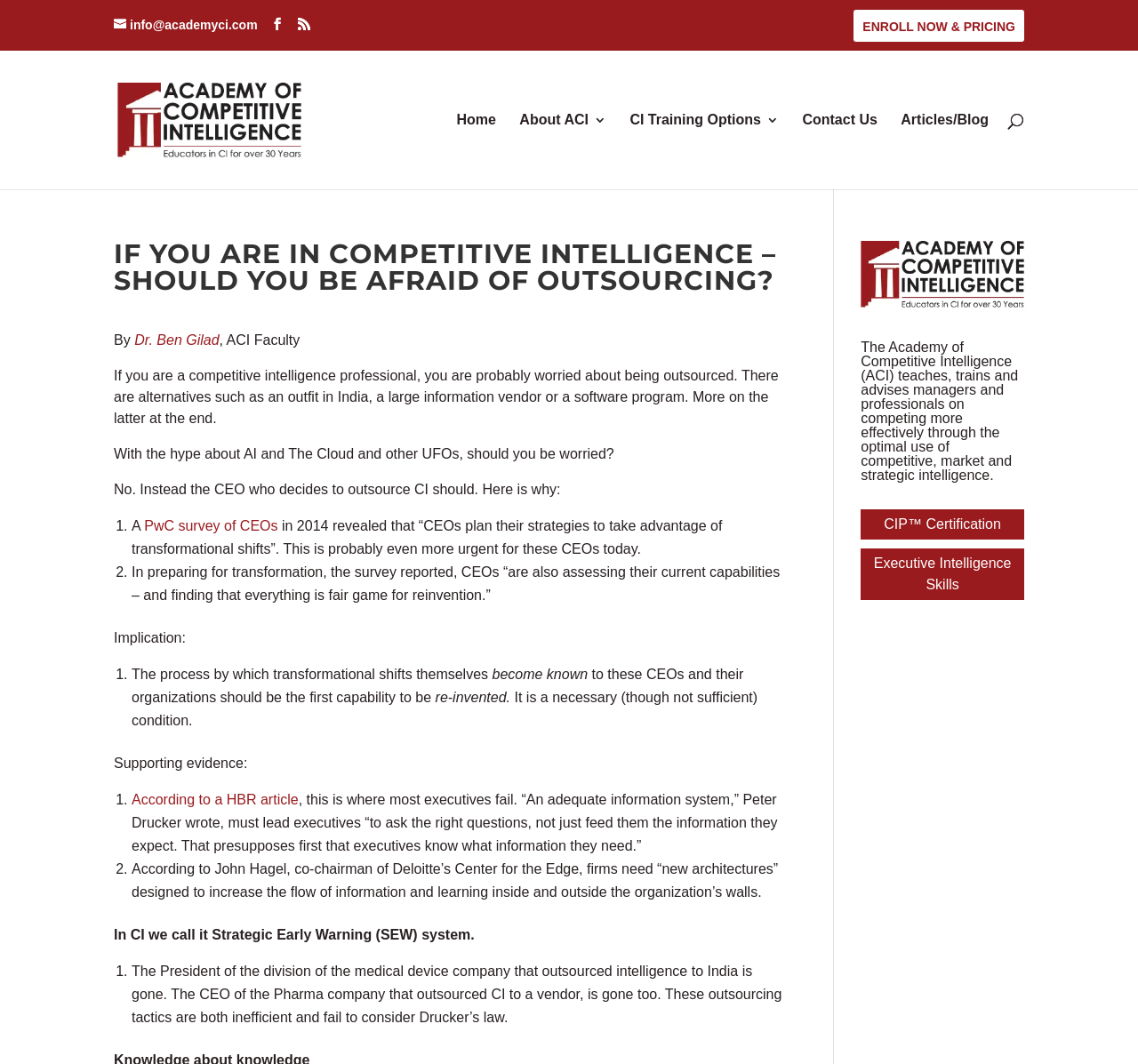What is the alternative to outsourcing competitive intelligence mentioned in the article?
Based on the image content, provide your answer in one word or a short phrase.

Strategic Early Warning system